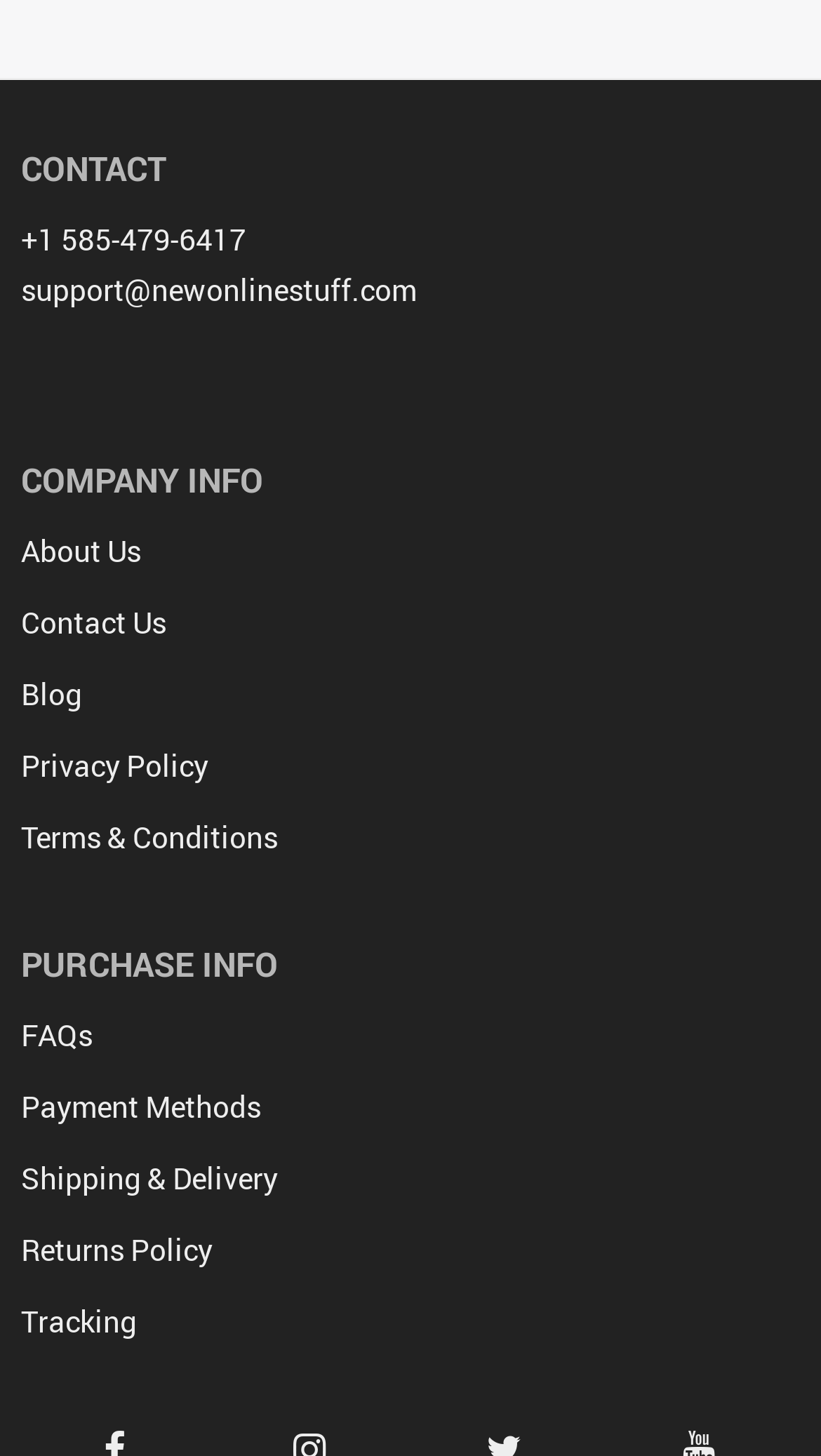Please identify the bounding box coordinates of the clickable element to fulfill the following instruction: "Check the Privacy Policy". The coordinates should be four float numbers between 0 and 1, i.e., [left, top, right, bottom].

[0.026, 0.511, 0.254, 0.54]